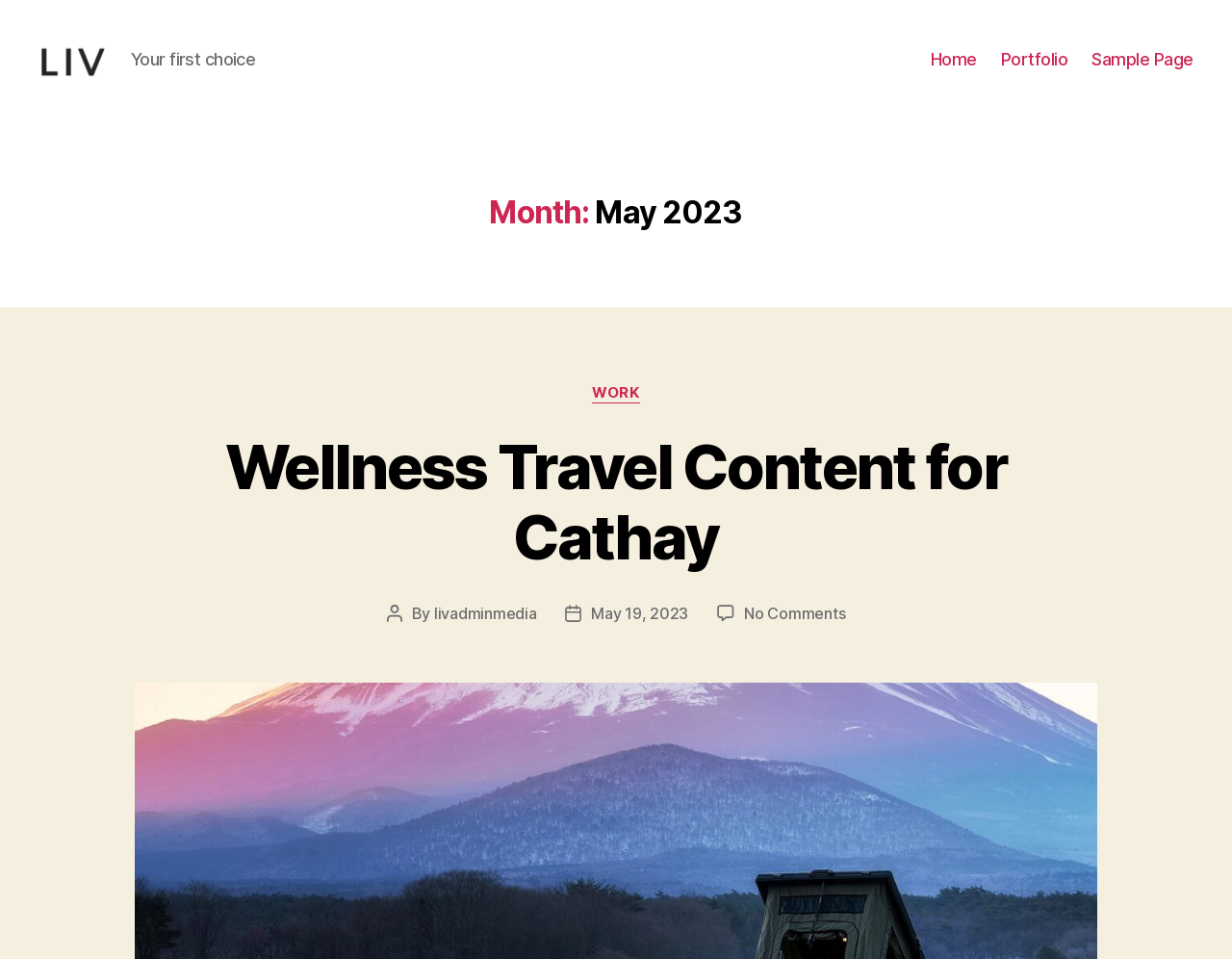Identify the bounding box coordinates of the part that should be clicked to carry out this instruction: "visit sample page".

[0.886, 0.062, 0.969, 0.084]